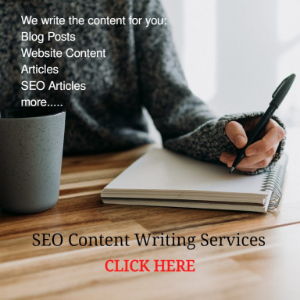Please respond in a single word or phrase: 
What is the surface surrounding the scene?

Wooden